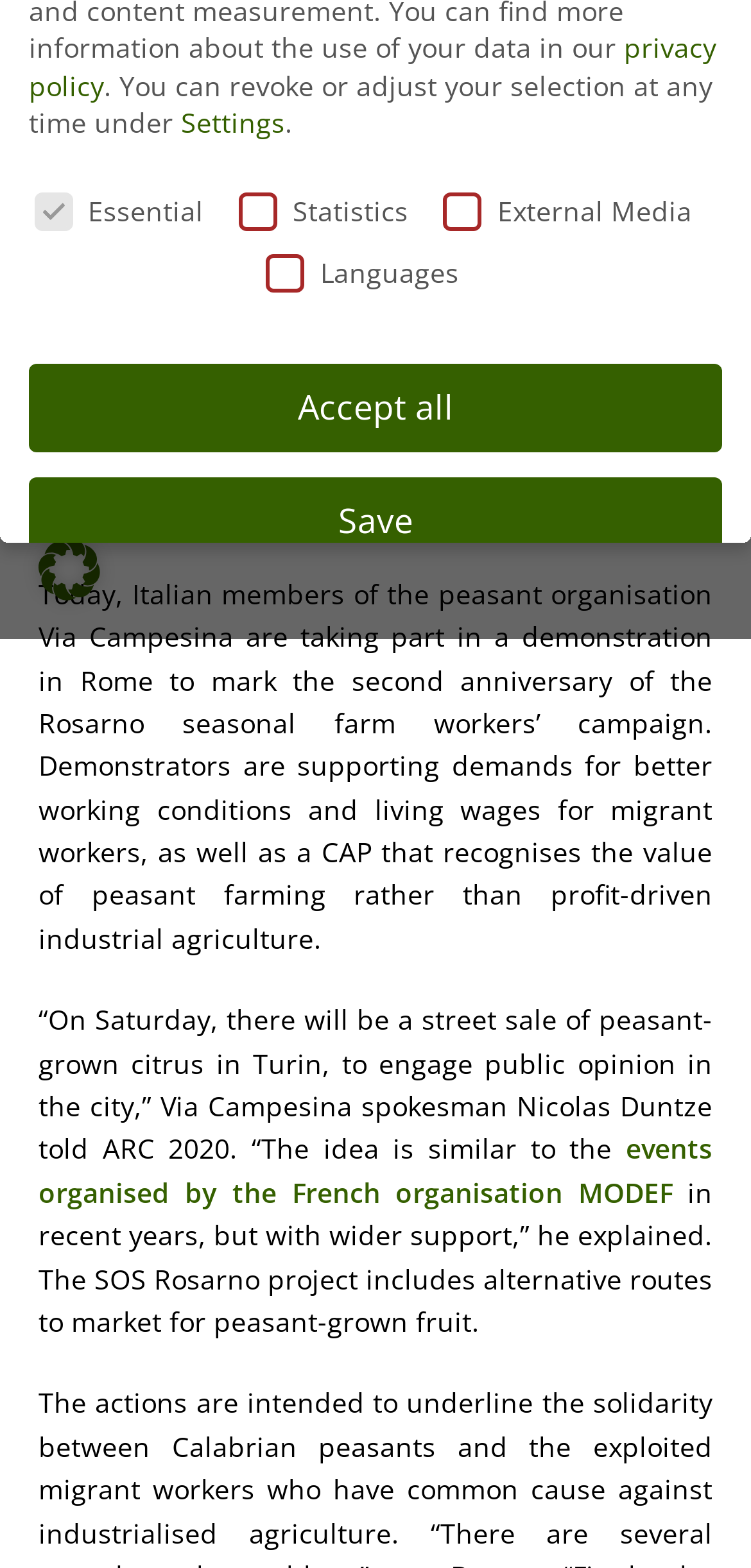Highlight the bounding box of the UI element that corresponds to this description: "A Roof For Our Youth".

None